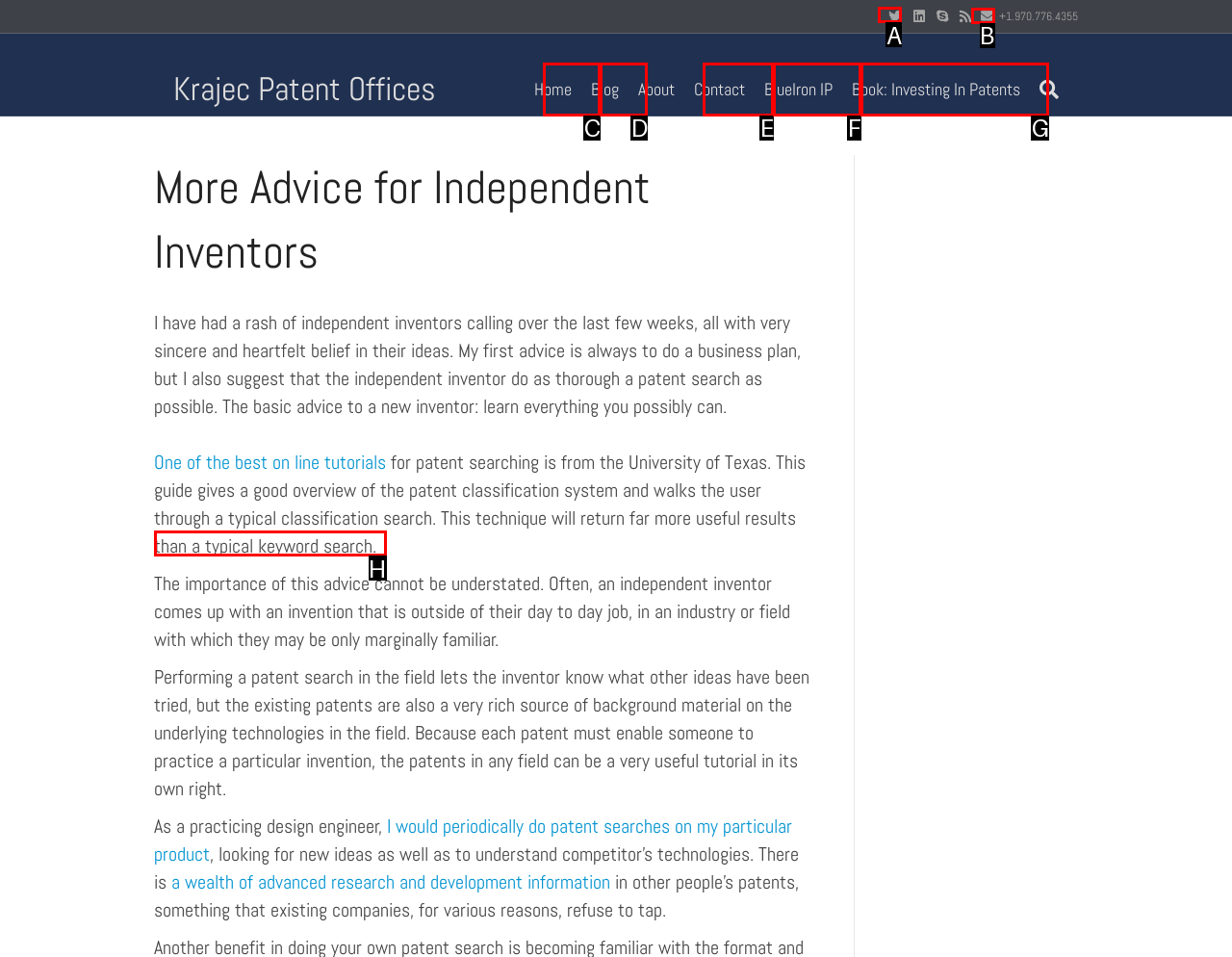Specify which HTML element I should click to complete this instruction: Click on Twitter link Answer with the letter of the relevant option.

A